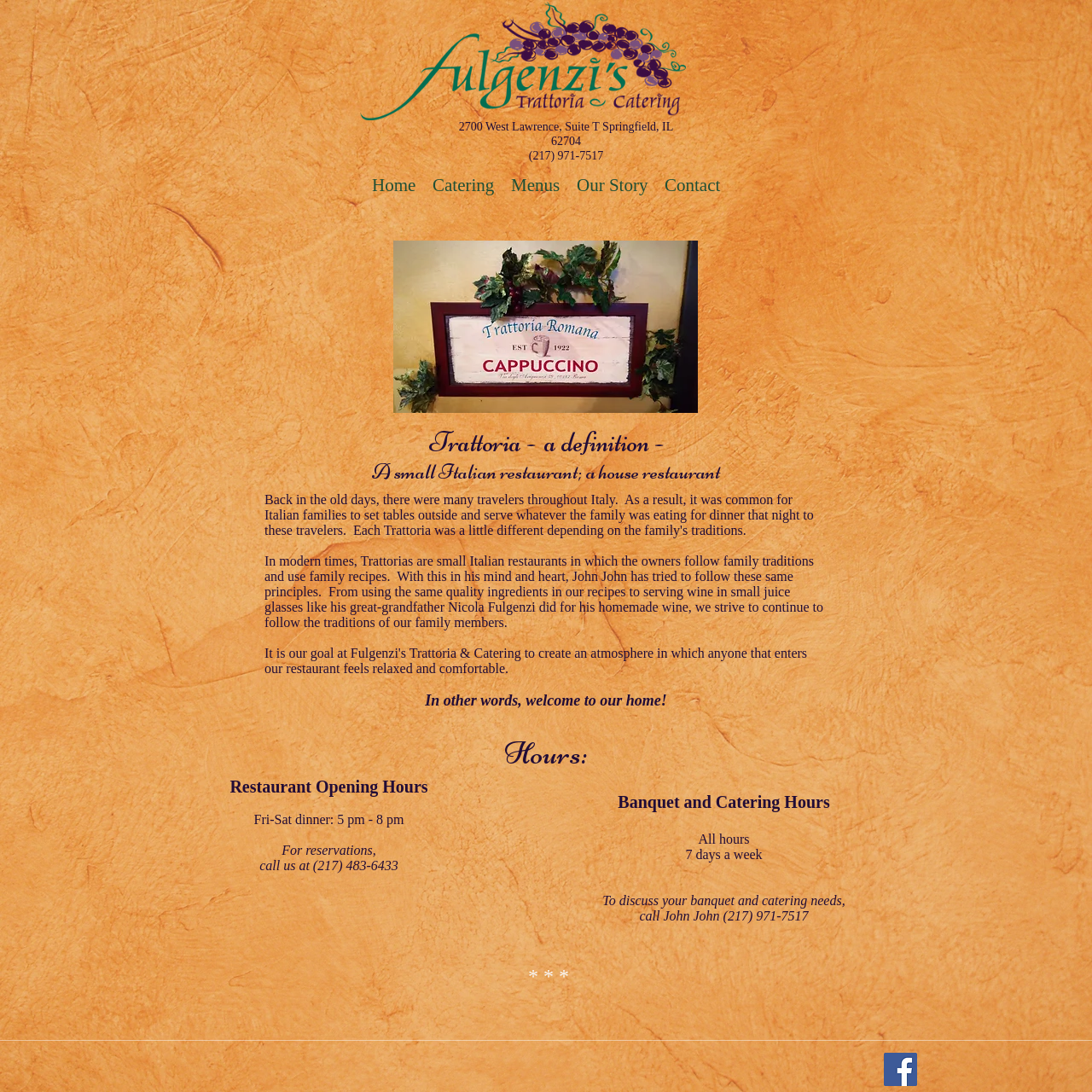Provide a short, one-word or phrase answer to the question below:
What is the address of Fulgenzi's?

2700 West Lawrence, Suite T Springfield, IL 62704